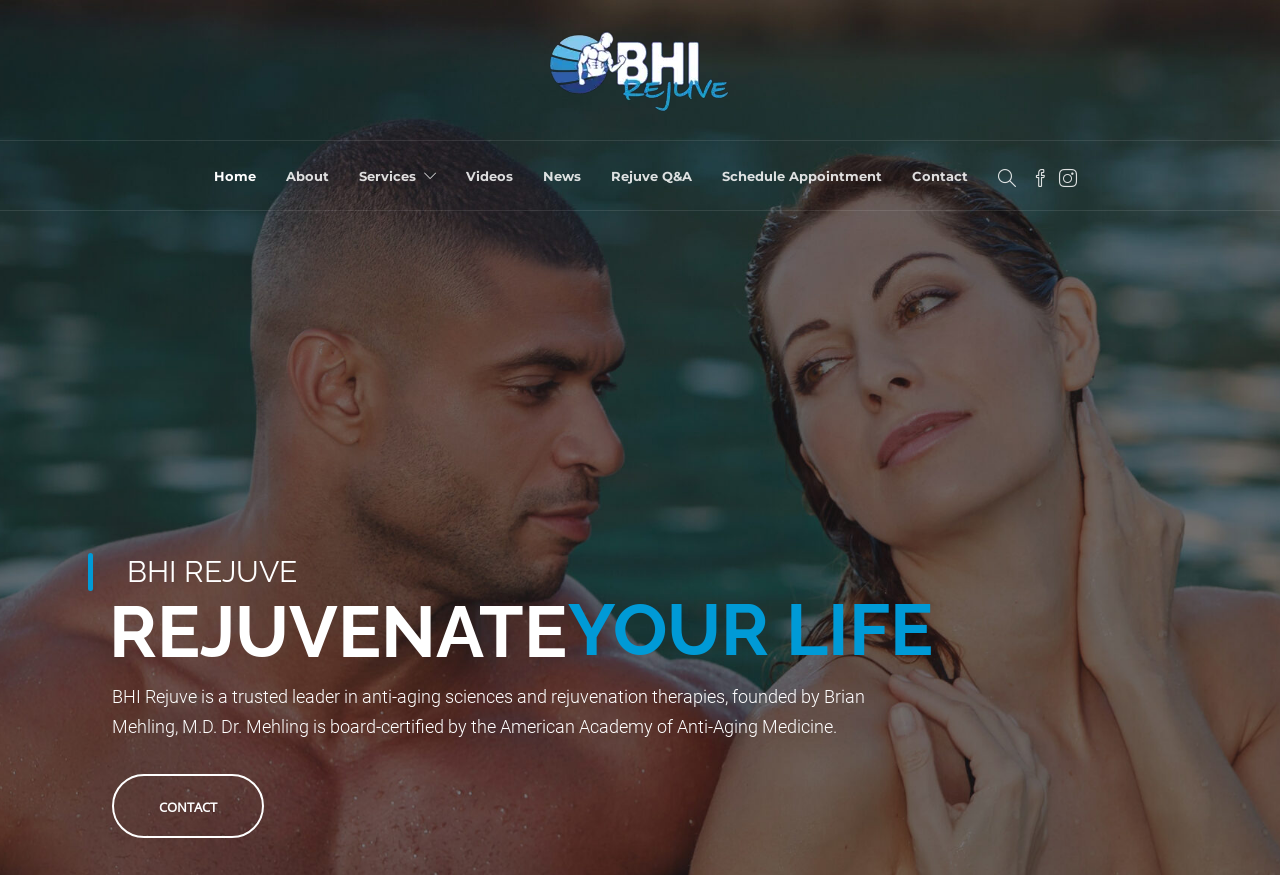Look at the image and answer the question in detail:
Is there a section for news?

I looked at the navigation menu and found a link that says 'News', which suggests that this website has a section for news or updates.